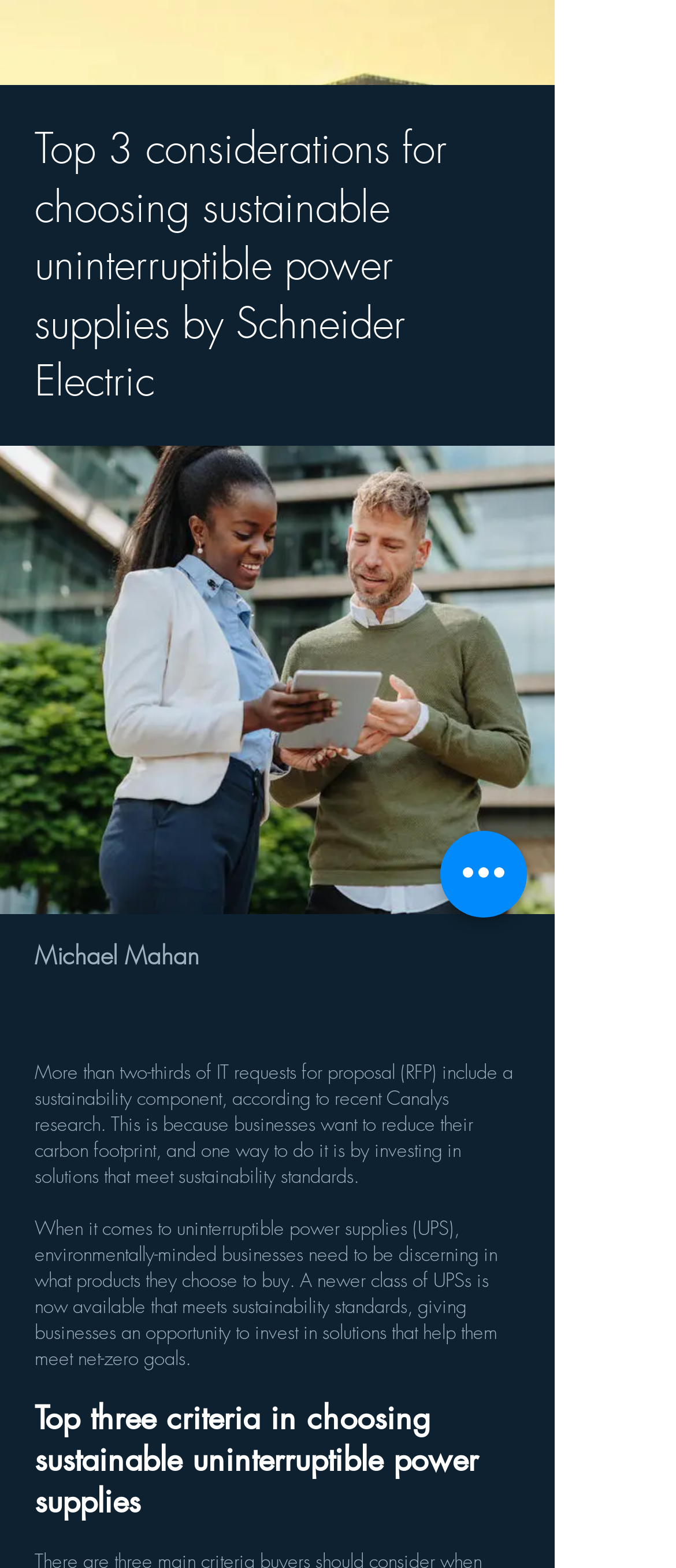Please locate the UI element described by "aria-label="Quick actions"" and provide its bounding box coordinates.

[0.651, 0.53, 0.779, 0.585]